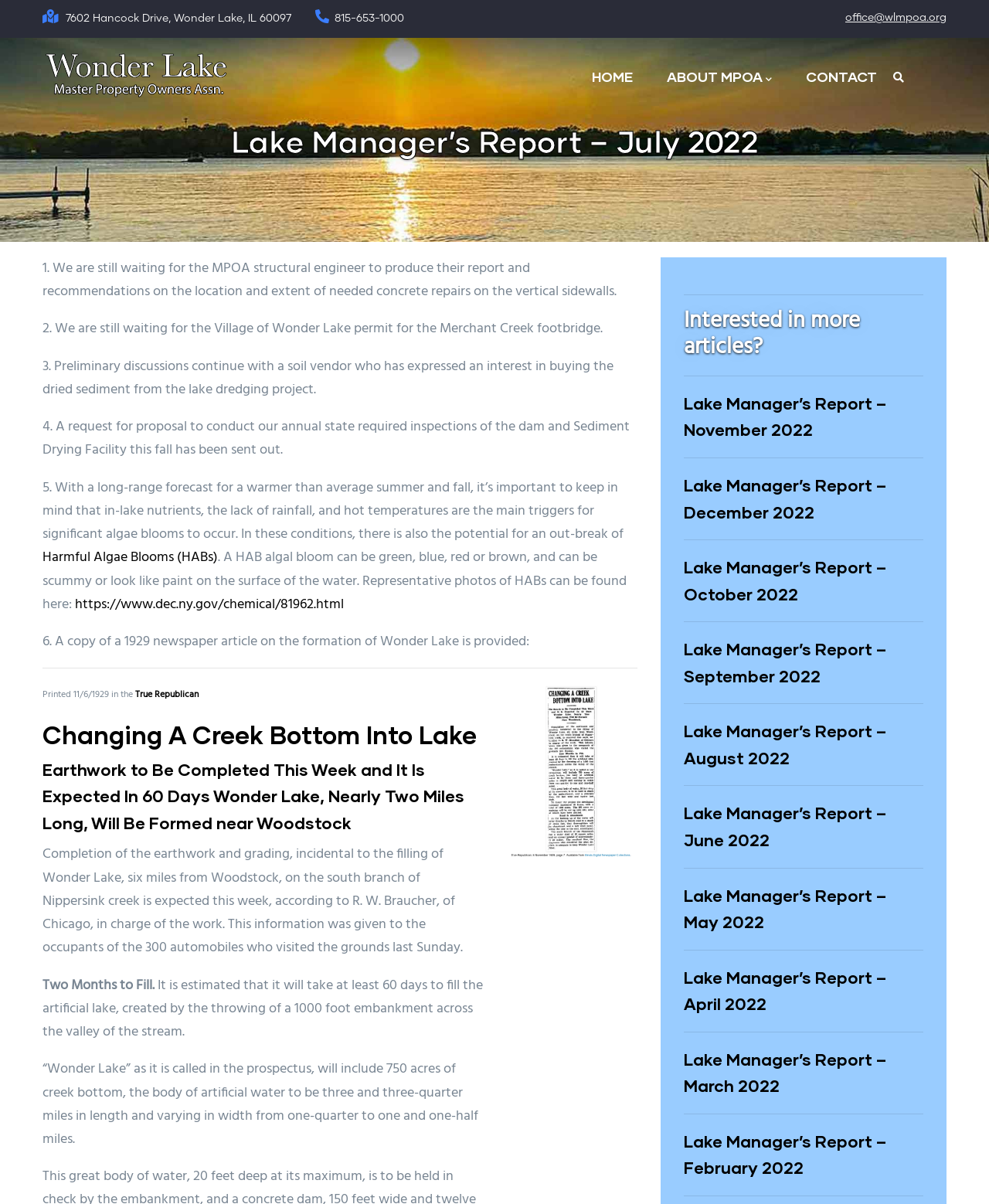Please mark the bounding box coordinates of the area that should be clicked to carry out the instruction: "Read the article 'Changing a creek bottom into lake'".

[0.512, 0.567, 0.645, 0.586]